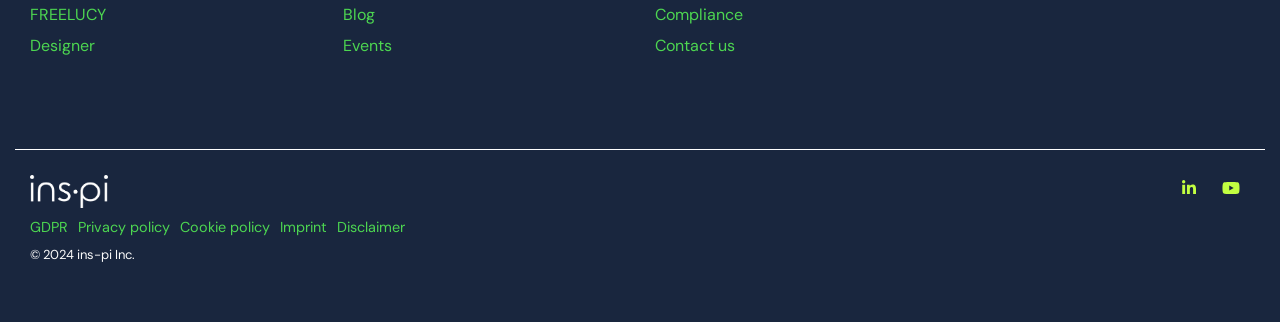How many social media links are there?
Look at the image and provide a detailed response to the question.

There are 2 social media links located at the bottom right corner of the webpage, with bounding box coordinates of [0.92, 0.521, 0.943, 0.63] and [0.951, 0.521, 0.973, 0.63] respectively.